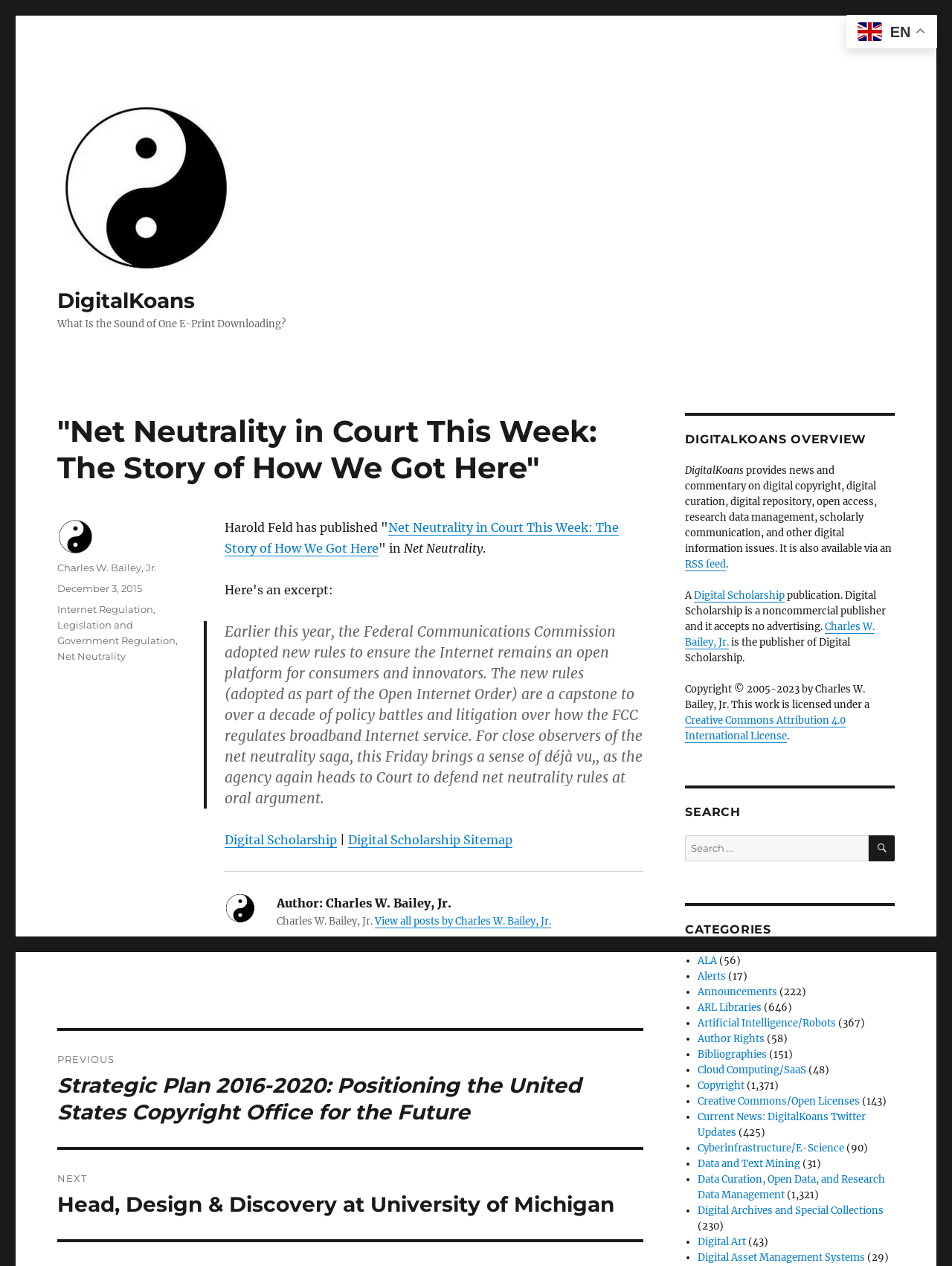Determine the bounding box coordinates of the clickable element to achieve the following action: 'Select a language'. Provide the coordinates as four float values between 0 and 1, formatted as [left, top, right, bottom].

None